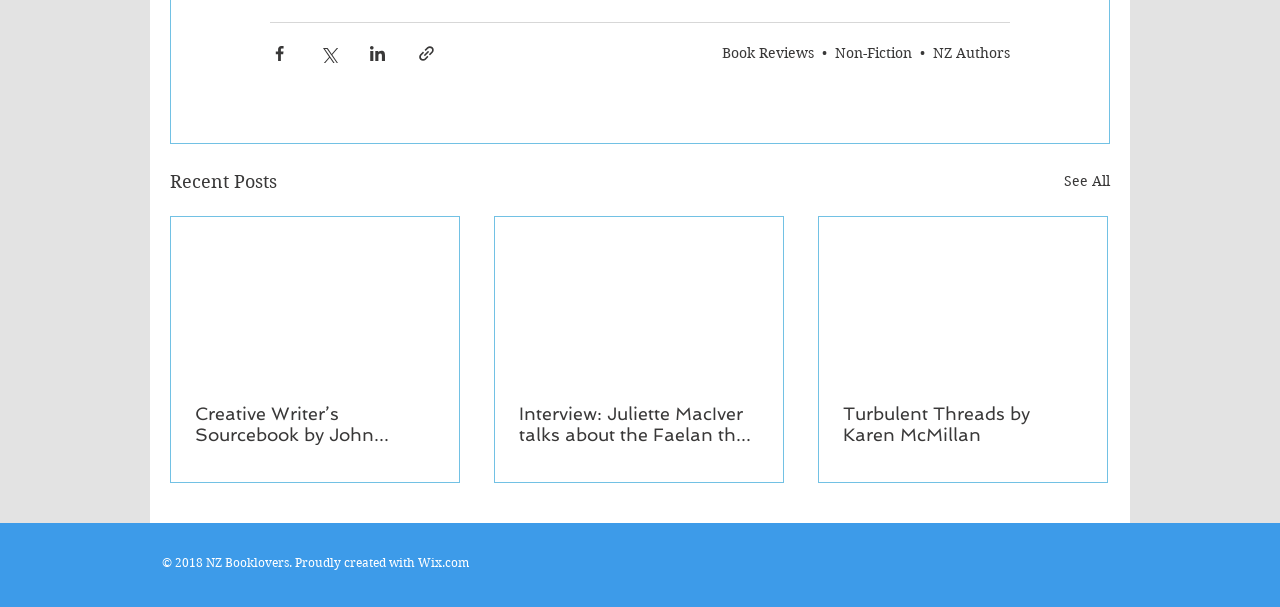Find the bounding box coordinates of the element you need to click on to perform this action: 'Share via Facebook'. The coordinates should be represented by four float values between 0 and 1, in the format [left, top, right, bottom].

[0.211, 0.072, 0.226, 0.103]